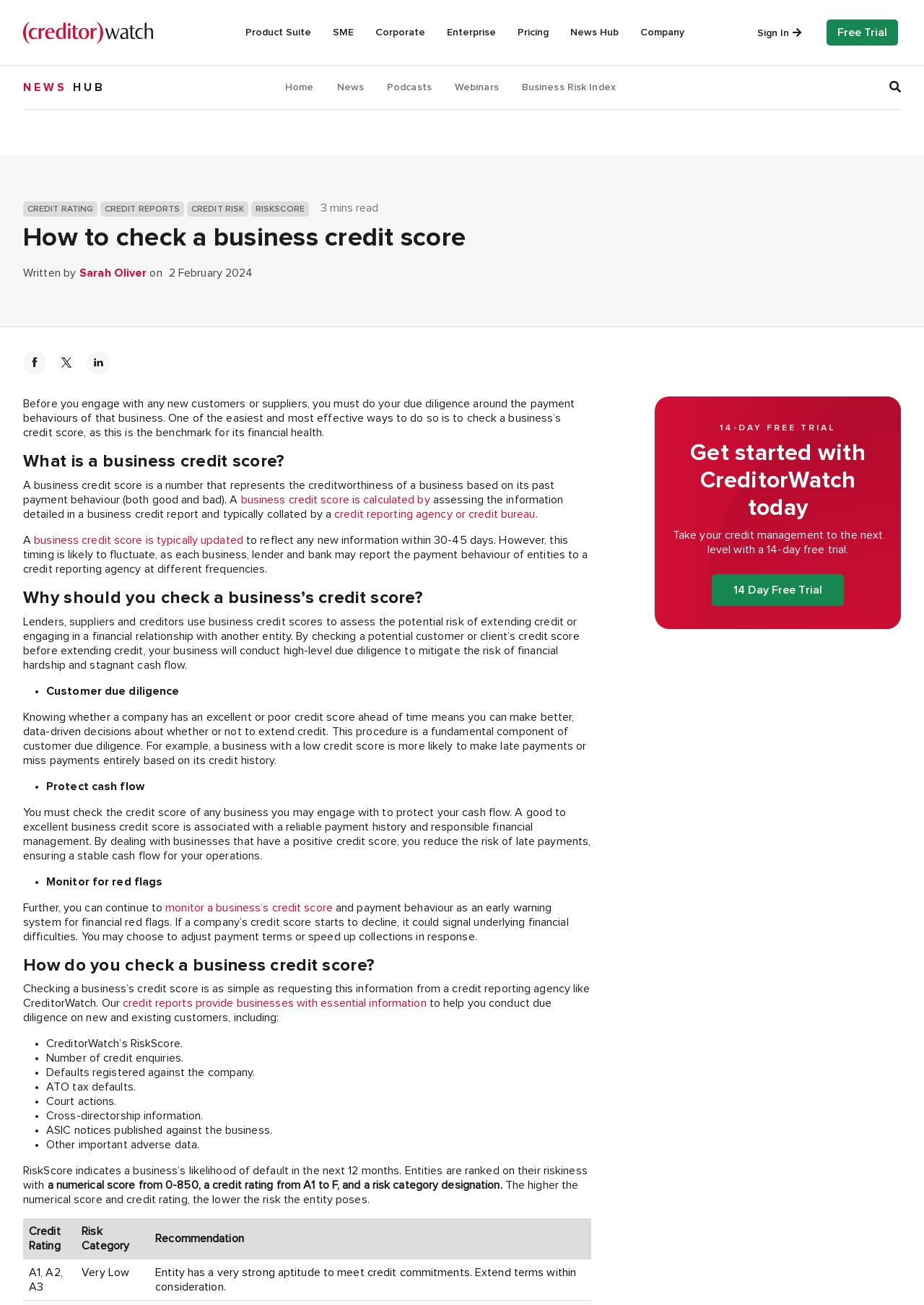Pinpoint the bounding box coordinates of the element to be clicked to execute the instruction: "Click the 'Sign In' link".

[0.82, 0.02, 0.867, 0.031]